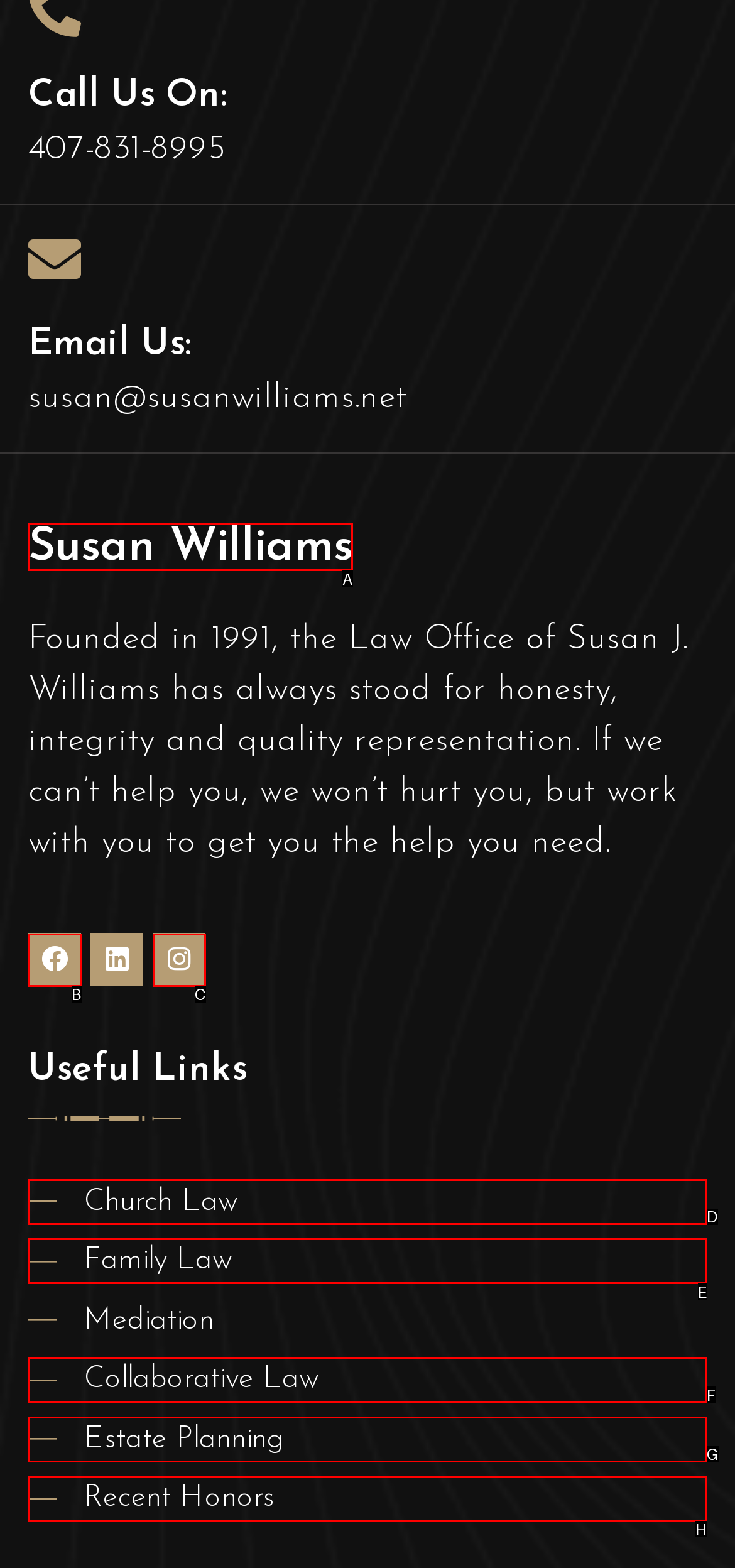Match the following description to a UI element: Instagram
Provide the letter of the matching option directly.

C